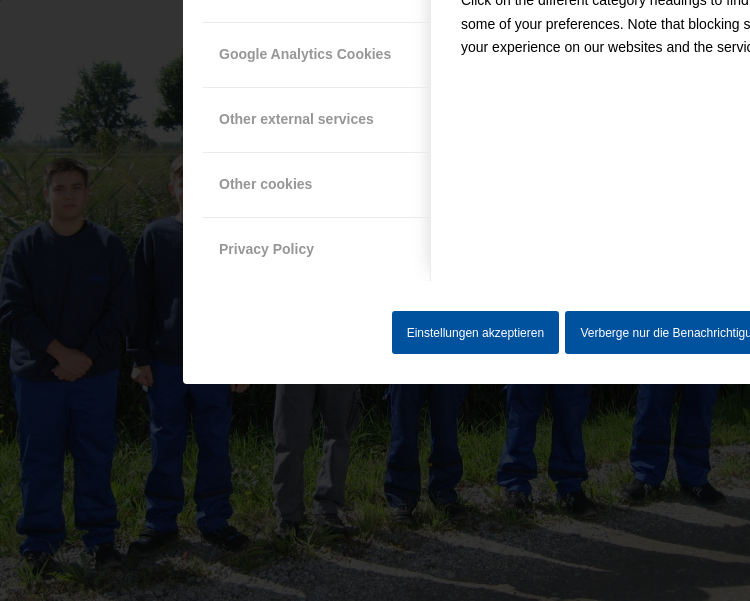Explain the details of the image comprehensively.

The image depicts a group of seven new apprentices proudly standing together at the Hacker Feinmechanik GmbH facility in Offenberg-Neuhausen, as they prepare to embark on their training journey which begins on September 1, 2021. The apprentices represent a diverse mix of roles, including six in industrial mechanics and one in IT specialization. Behind them, a verdant backdrop suggests a welcoming environment for their forthcoming professional development. The image is part of an announcement celebrating their arrival, emphasizing the company's commitment to fostering young talent within the engineering sector.